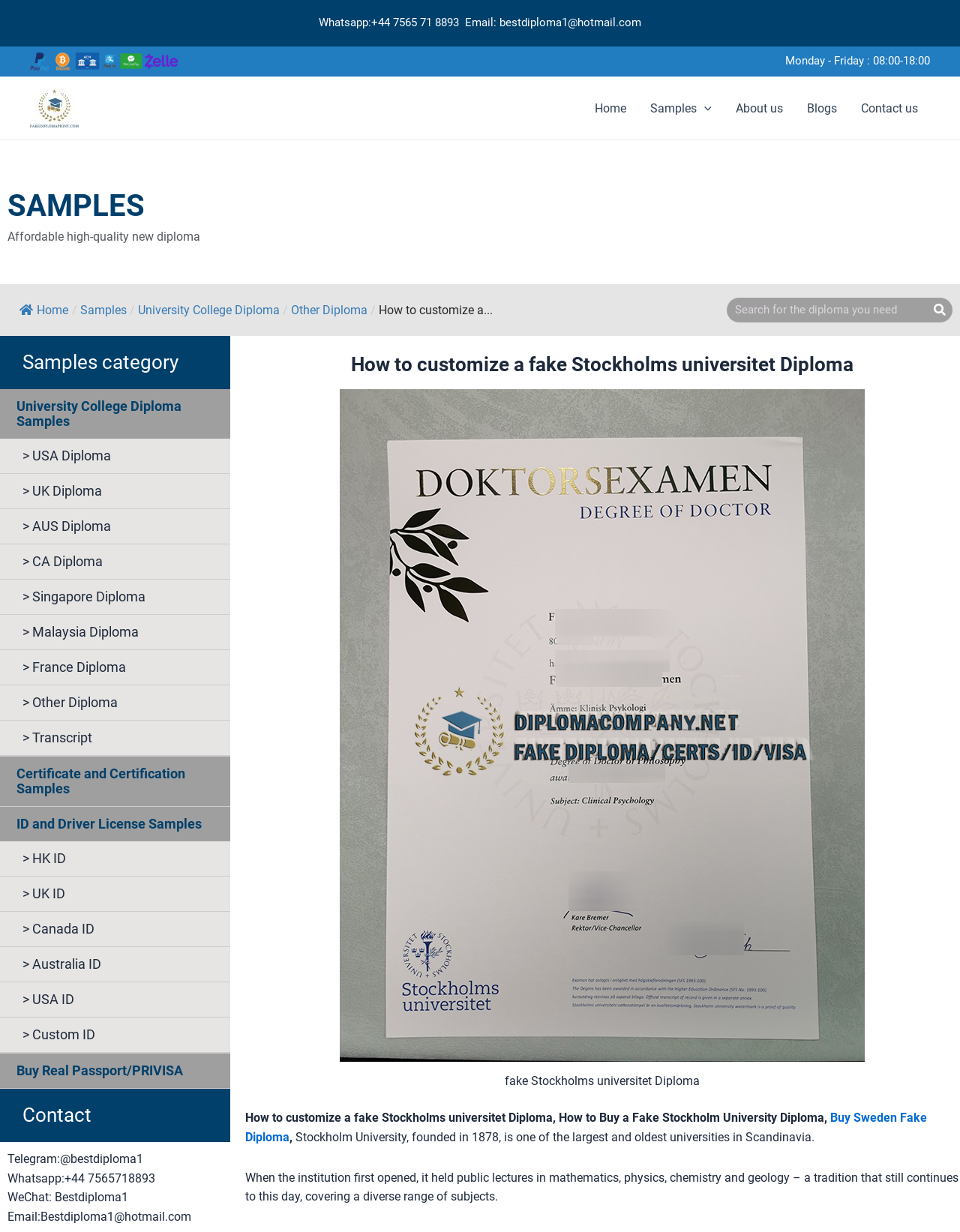What is the category of the diploma?
Respond with a short answer, either a single word or a phrase, based on the image.

University College Diploma